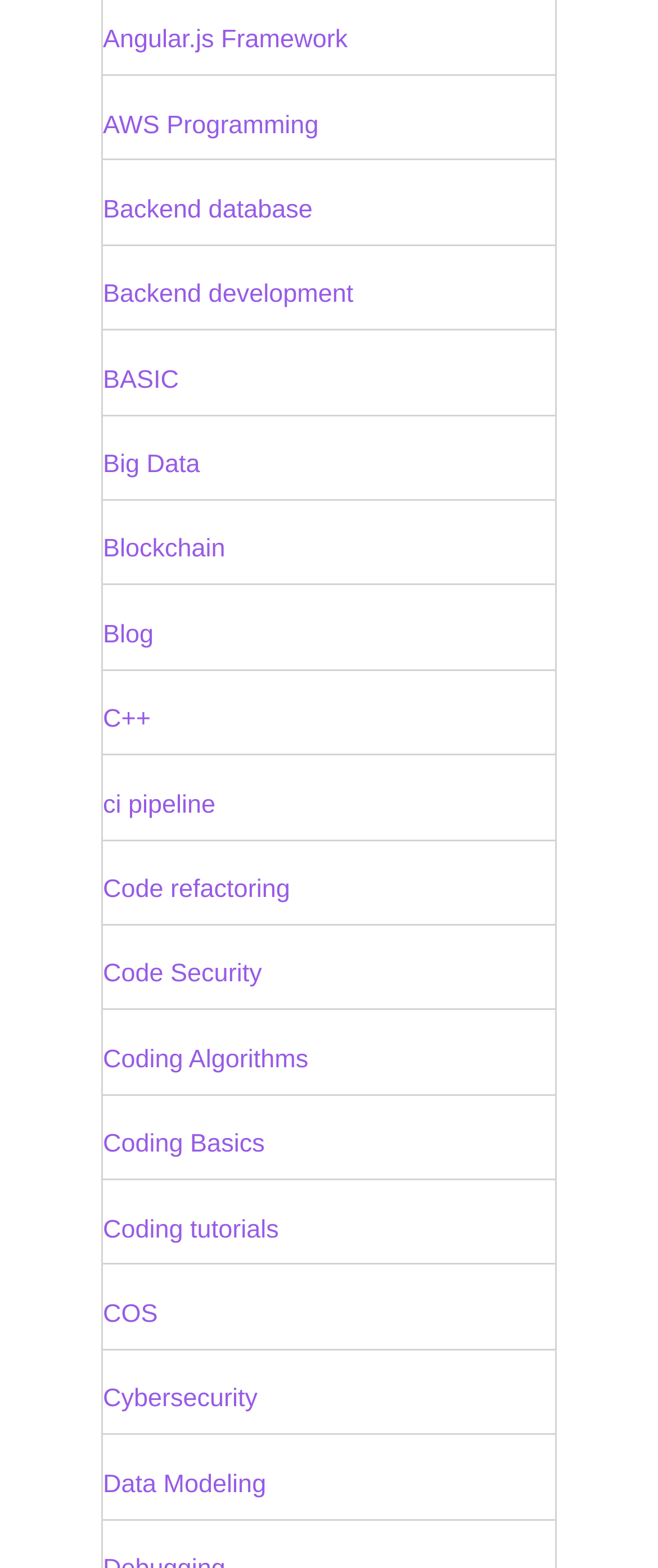Please give a short response to the question using one word or a phrase:
What is the topic of the first link?

Angular.js Framework